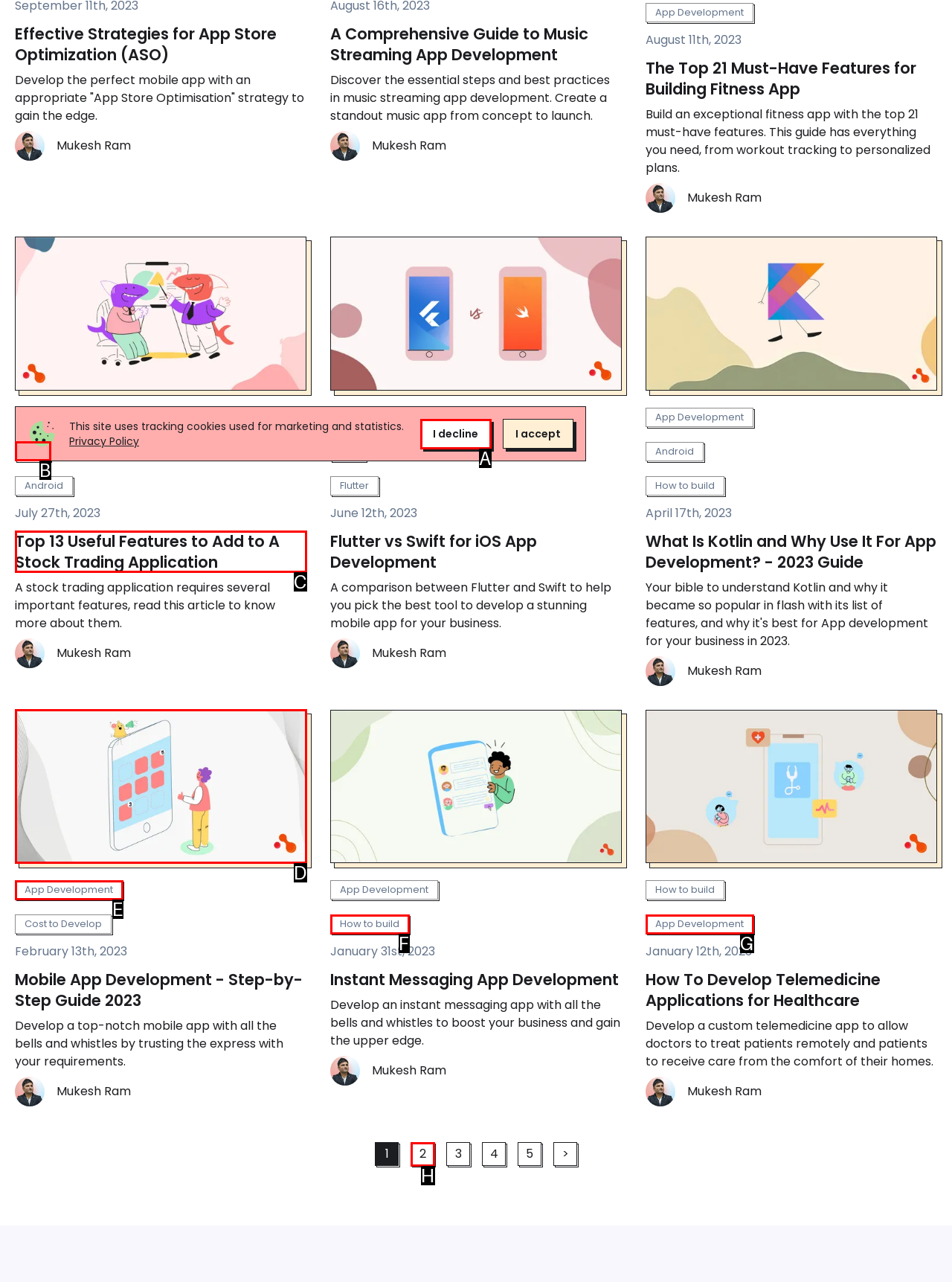Identify which HTML element aligns with the description: I decline
Answer using the letter of the correct choice from the options available.

A